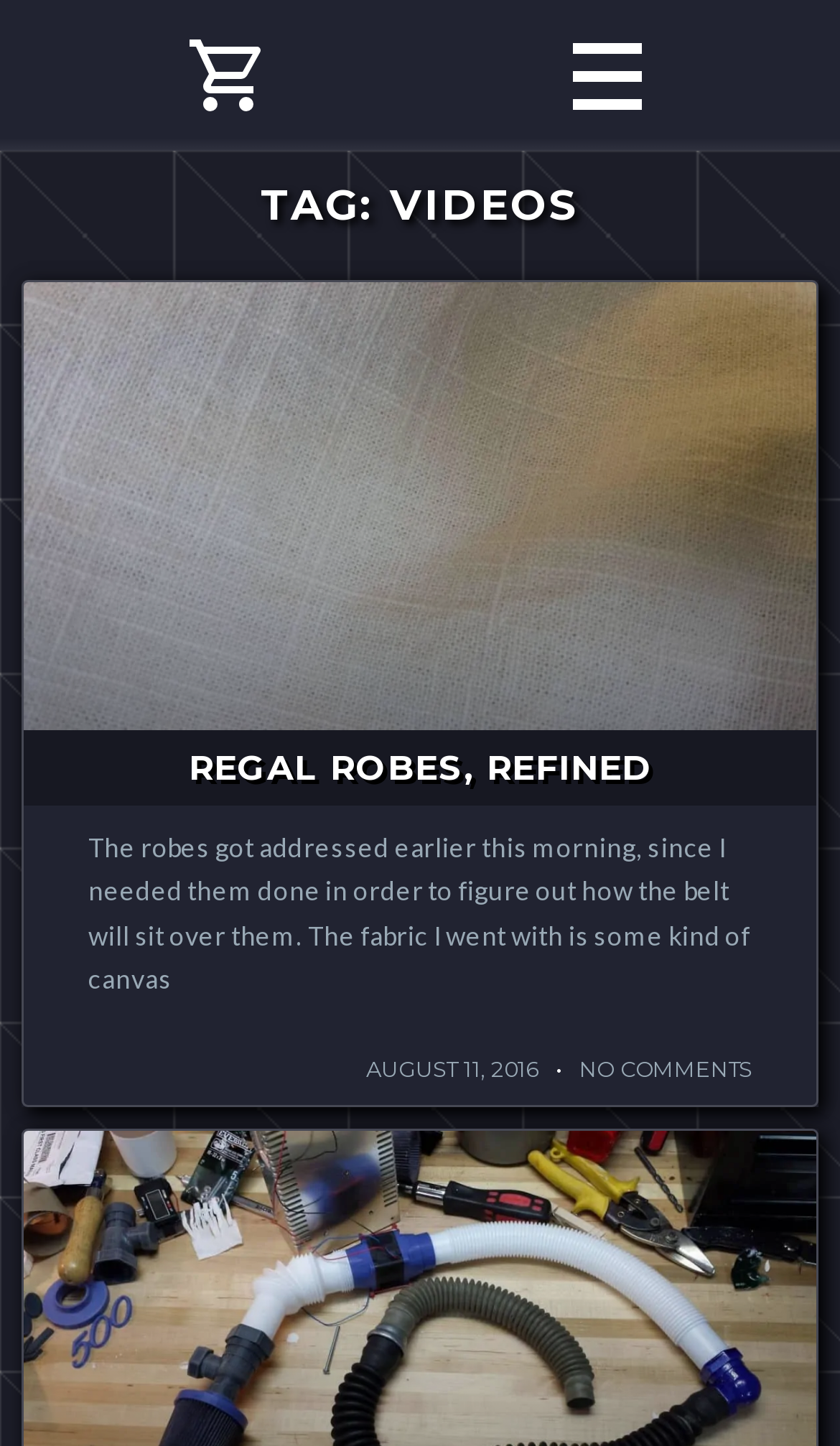Determine the bounding box coordinates of the clickable area required to perform the following instruction: "click on the 'Primary Menu' button". The coordinates should be represented as four float numbers between 0 and 1: [left, top, right, bottom].

[0.658, 0.015, 0.776, 0.089]